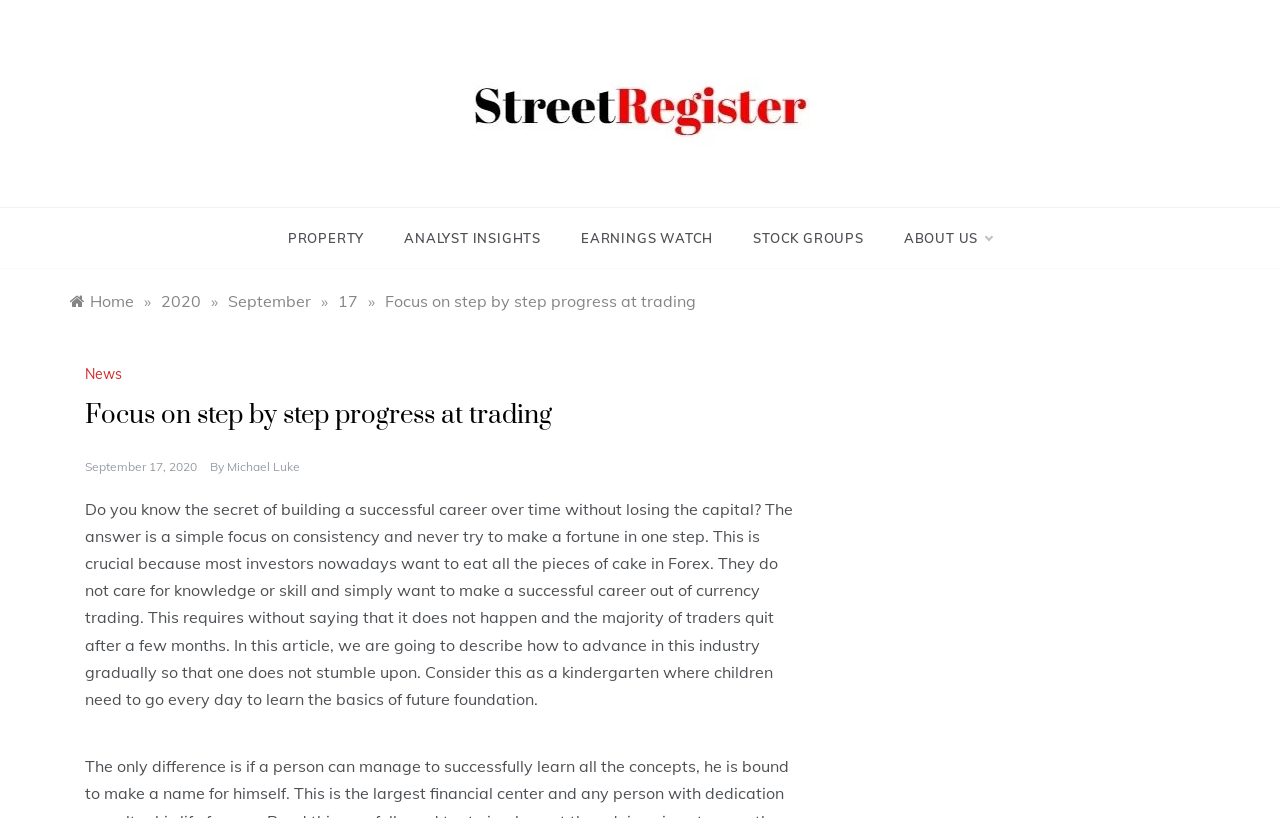Please answer the following query using a single word or phrase: 
What are the main categories on the top navigation bar?

PROPERTY, ANALYST INSIGHTS, EARNINGS WATCH, STOCK GROUPS, ABOUT US